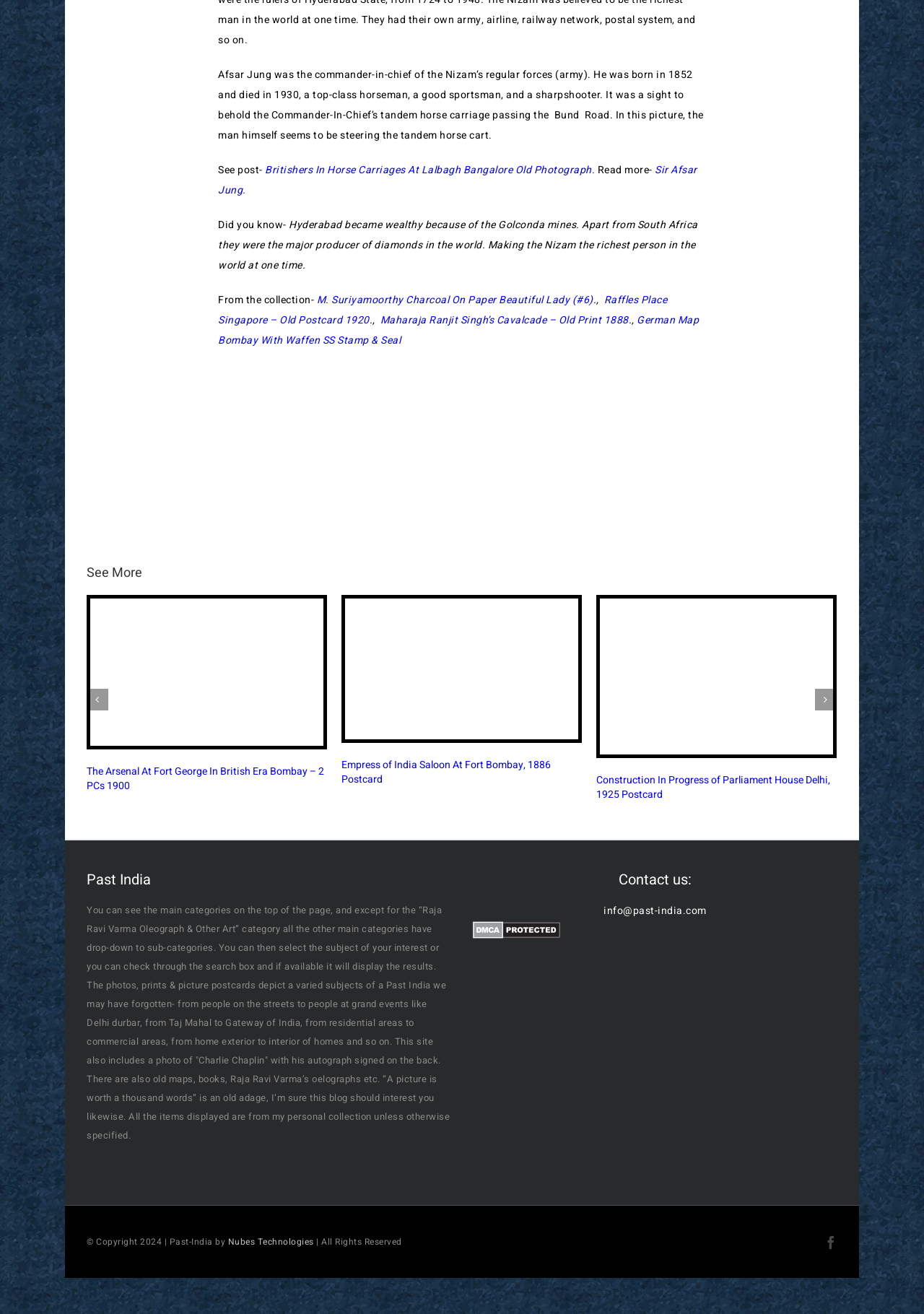Determine the bounding box coordinates of the clickable element necessary to fulfill the instruction: "View post about Britishers in horse carriages at Lalbagh Bangalore". Provide the coordinates as four float numbers within the 0 to 1 range, i.e., [left, top, right, bottom].

[0.287, 0.124, 0.609, 0.135]